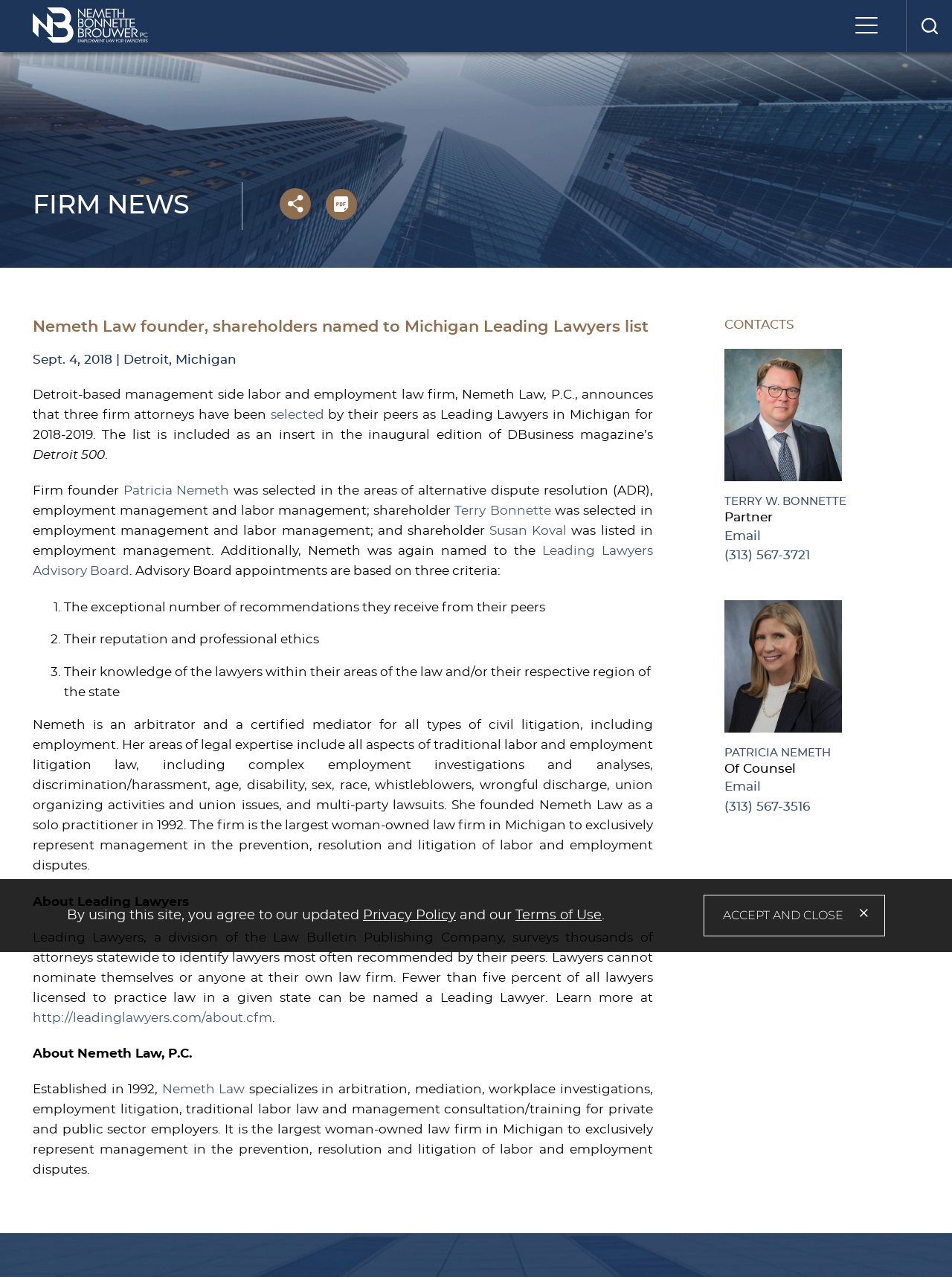Give a short answer to this question using one word or a phrase:
What is Patricia Nemeth's role at Nemeth Law?

Of Counsel